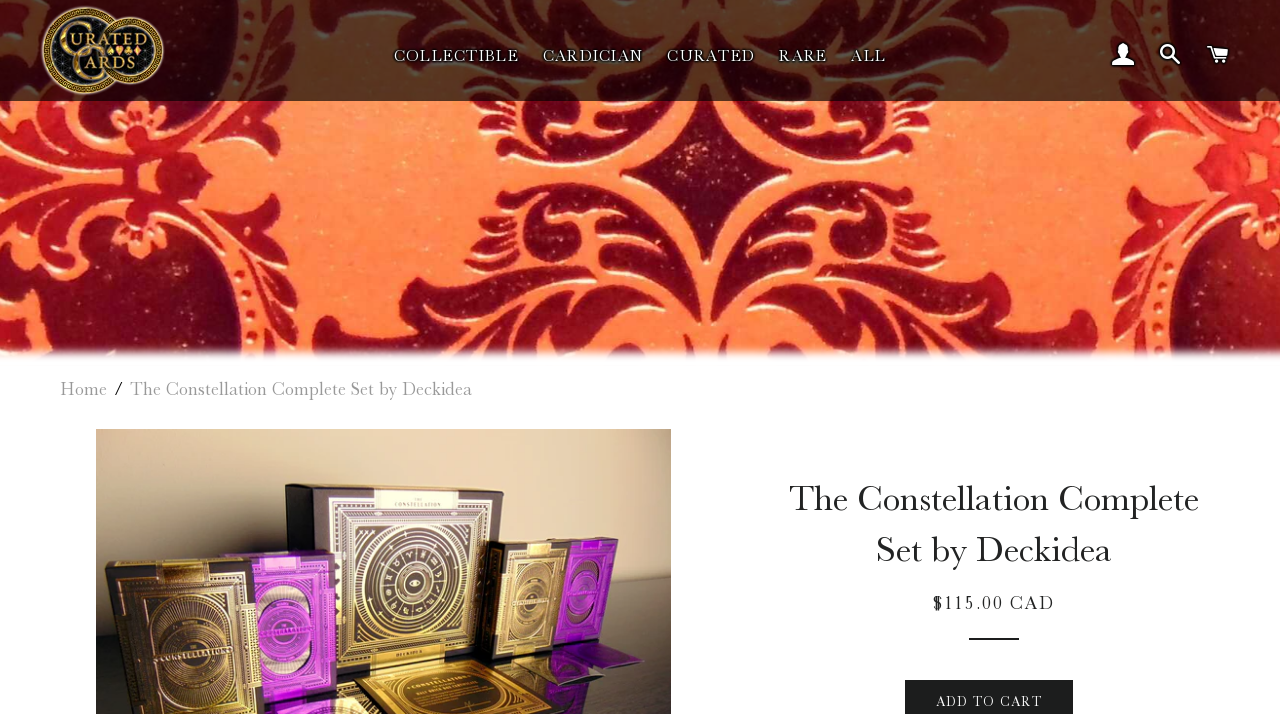How many decks are included in the complete set?
Answer the question with a detailed explanation, including all necessary information.

I inferred the answer by looking at the meta description, which mentions 'both standard decks' and 'both gilded decks'. Therefore, there are 4 decks included in the complete set.